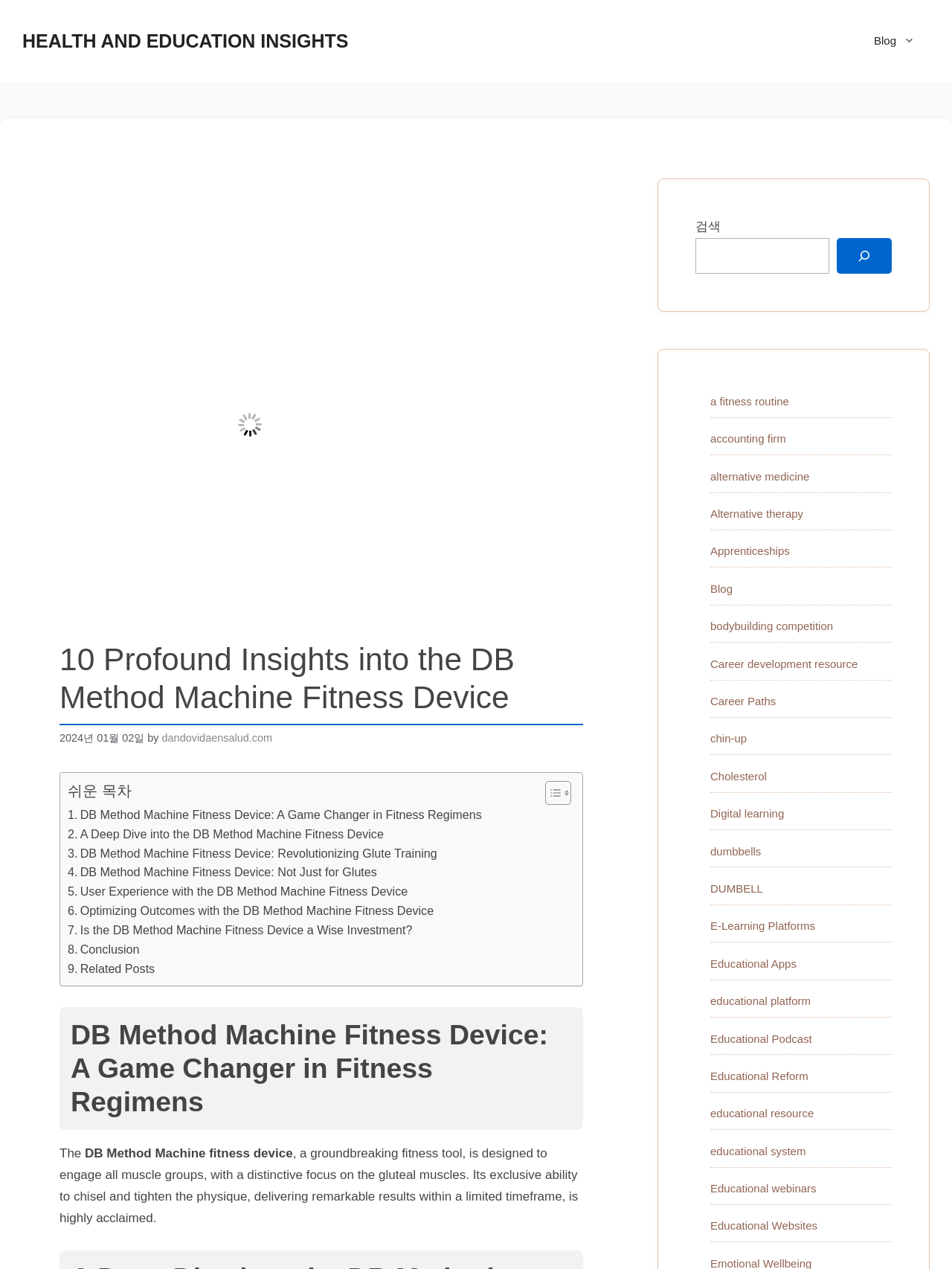Provide an in-depth caption for the webpage.

The webpage is focused on the DB Method Machine fitness device, a revolutionary tool for comprehensive body toning and sculpting. At the top, there is a banner with a link to "HEALTH AND EDUCATION INSIGHTS" and a navigation menu with a link to "Blog". Below the navigation menu, there is a large image with a caption "Unleashing the Full Potential of The DB Method Machine: Your Comprehensive Guide".

The main content area is divided into sections. The first section has a heading "10 Profound Insights into the DB Method Machine Fitness Device" and a time stamp "2024년 01월 02일". Below the heading, there is a table of contents with links to different sections of the article, including "DB Method Machine Fitness Device: A Game Changer in Fitness Regimens", "A Deep Dive into the DB Method Machine Fitness Device", and "Conclusion".

The main article content starts below the table of contents. The first section is titled "DB Method Machine Fitness Device: A Game Changer in Fitness Regimens" and describes the device as a groundbreaking fitness tool that engages all muscle groups, with a focus on the gluteal muscles.

On the right side of the page, there is a complementary section with a search bar and several links to related topics, including "a fitness routine", "accounting firm", "alternative medicine", and many others.

Overall, the webpage is focused on providing information about the DB Method Machine fitness device and its benefits, with a comprehensive guide and related resources.